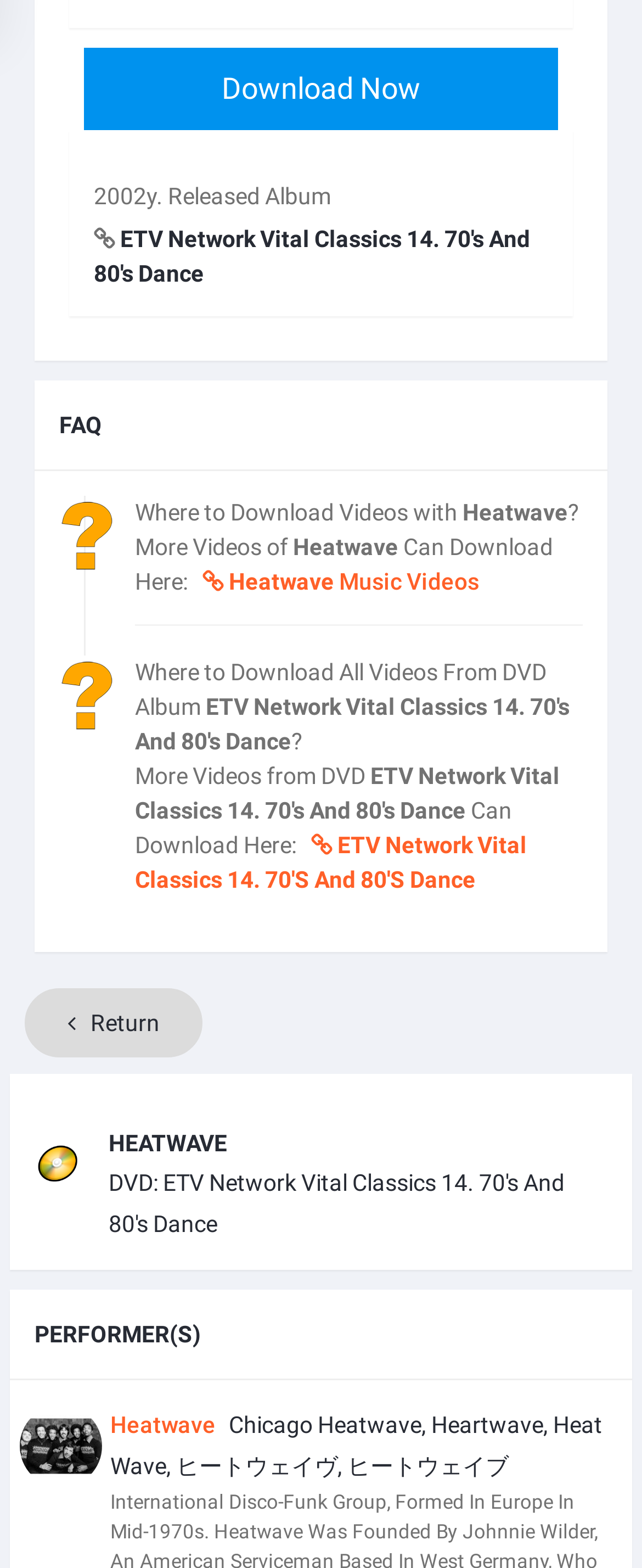Answer the question using only a single word or phrase: 
What is the performer of the album?

Heatwave